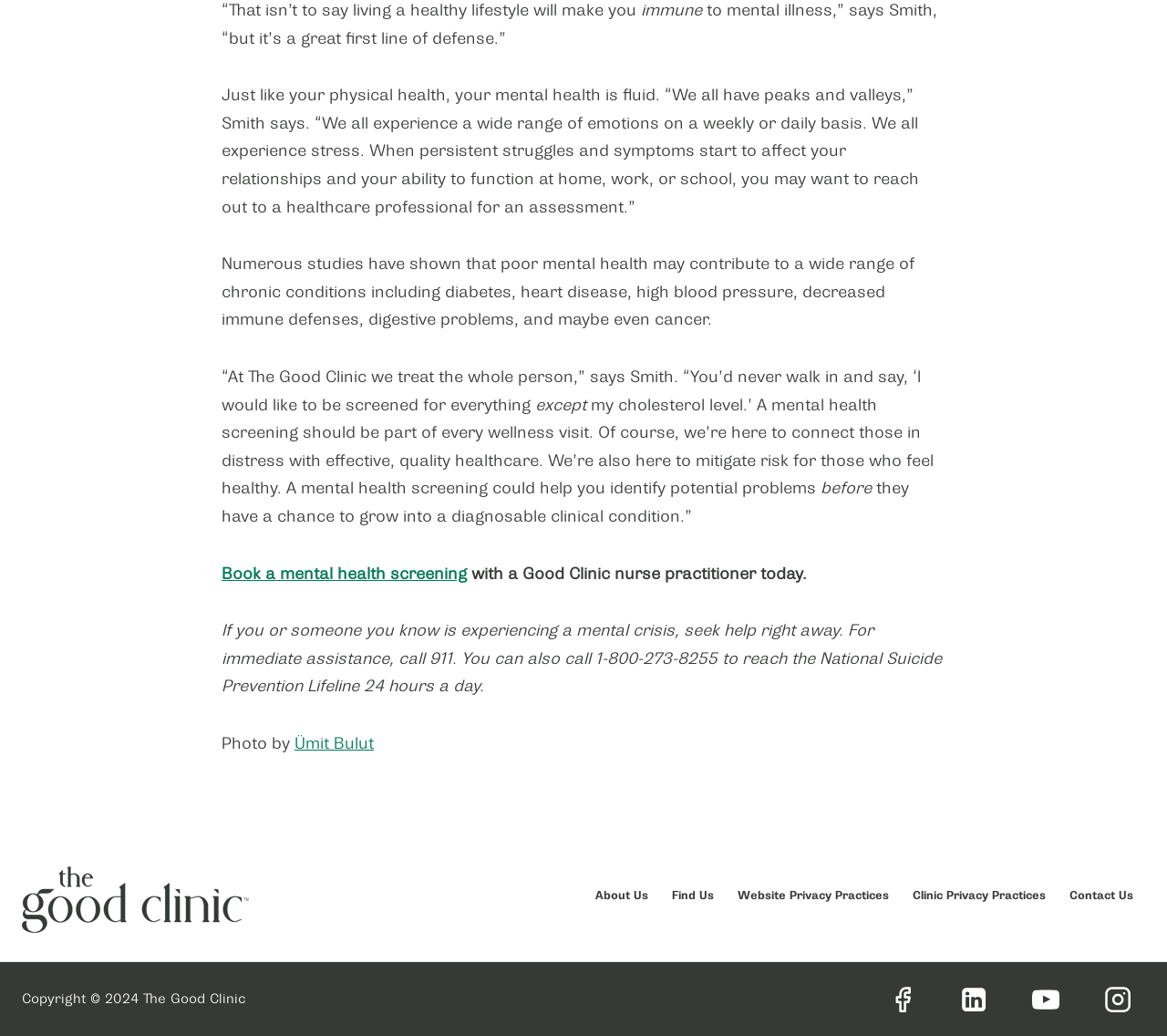Find and specify the bounding box coordinates that correspond to the clickable region for the instruction: "Follow on Facebook".

[0.75, 0.938, 0.797, 0.991]